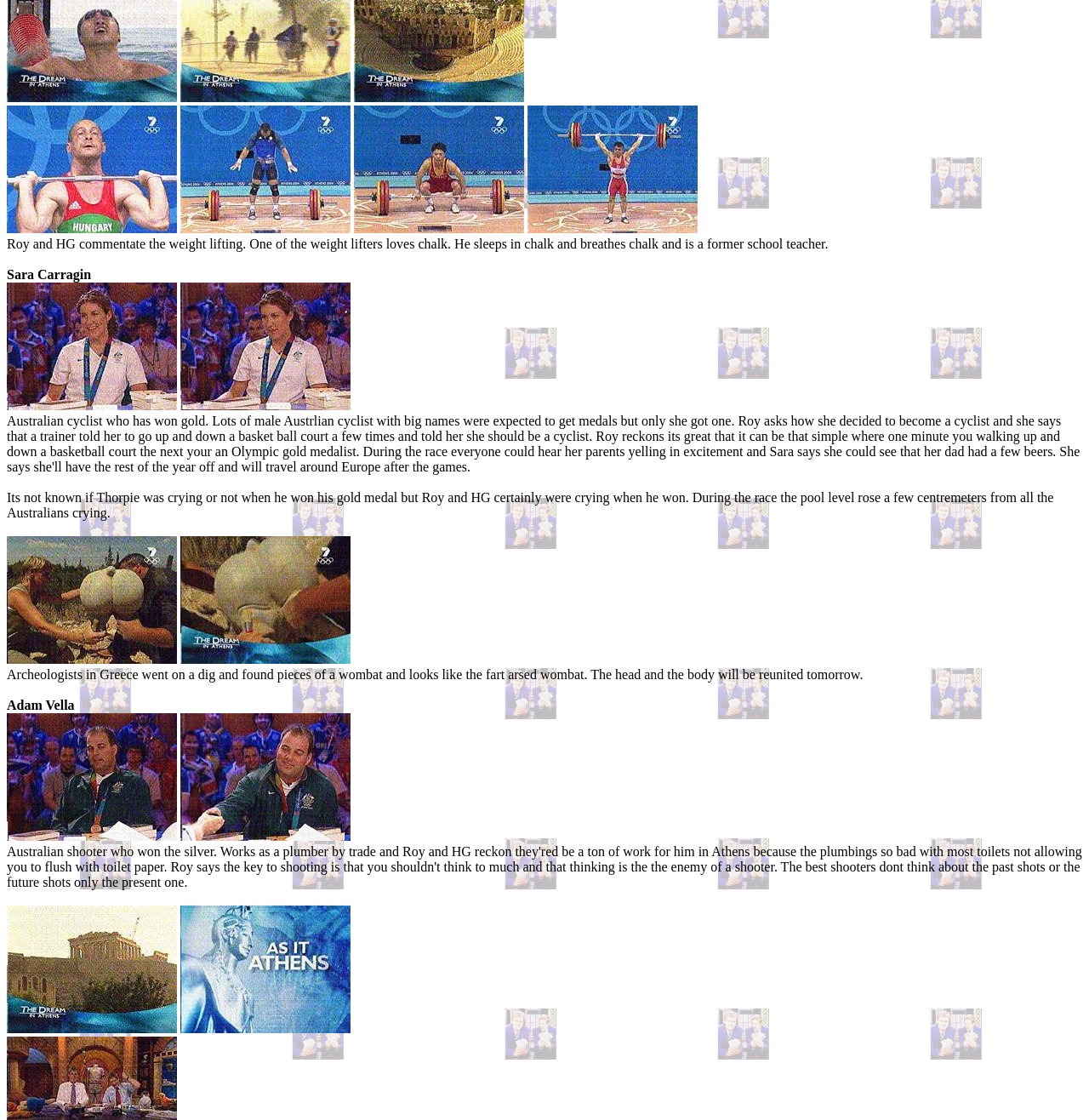Reply to the question with a single word or phrase:
What is the name mentioned in the second text block?

Sara Carragin